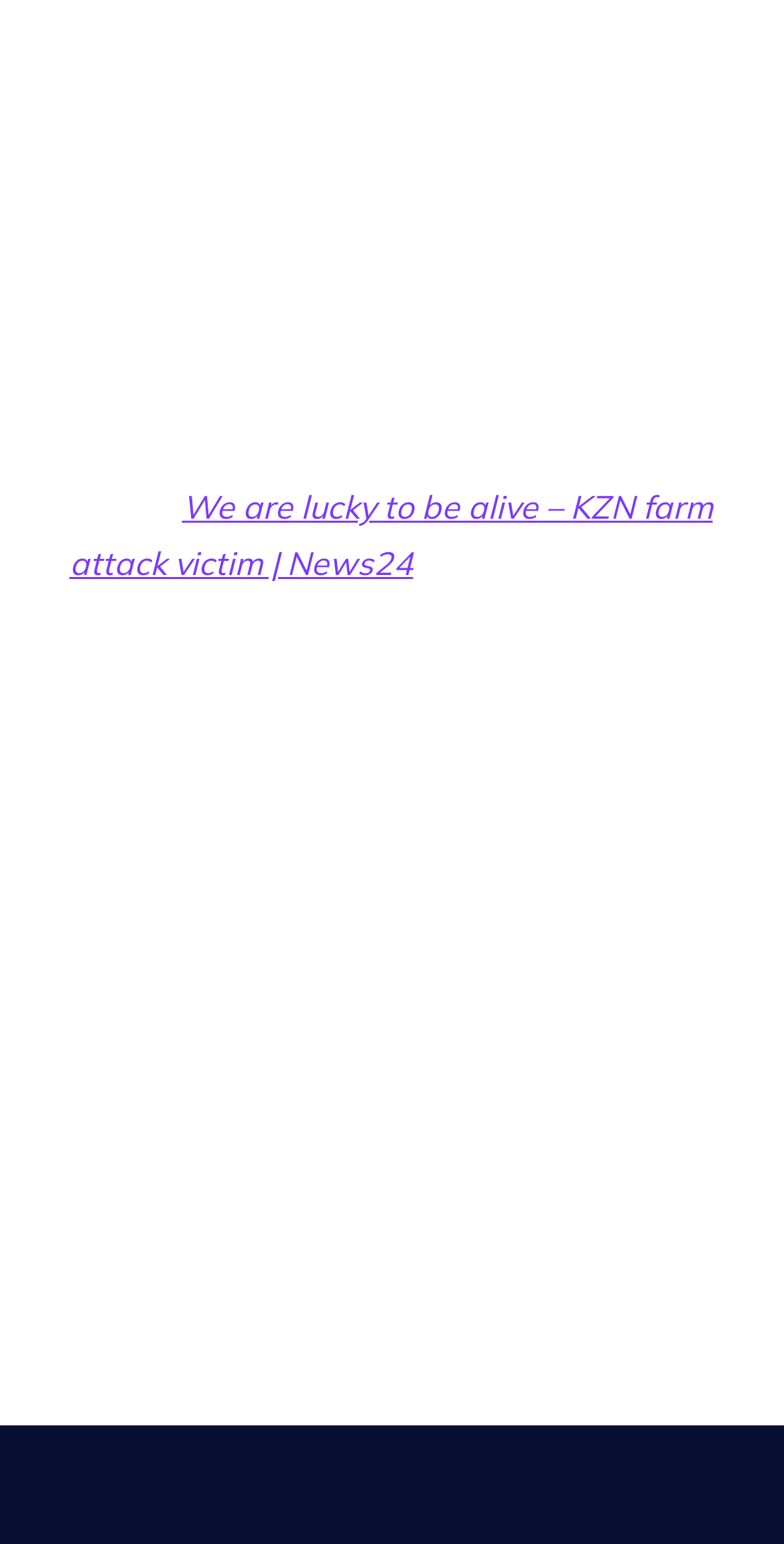Please provide the bounding box coordinates for the element that needs to be clicked to perform the instruction: "Read the article about a farmer murdered for R300". The coordinates must consist of four float numbers between 0 and 1, formatted as [left, top, right, bottom].

[0.168, 0.611, 0.832, 0.685]